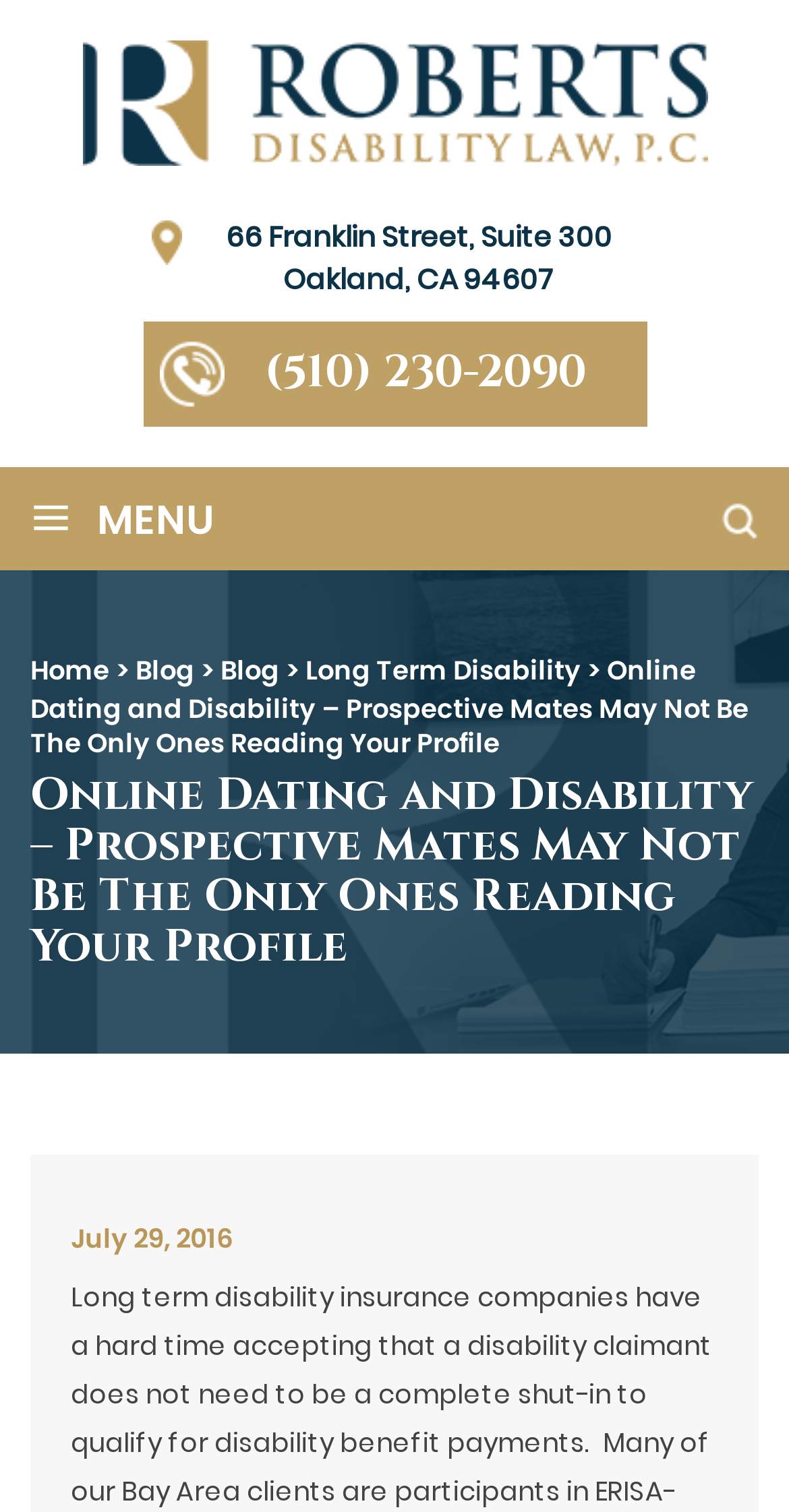Locate the bounding box coordinates of the area that needs to be clicked to fulfill the following instruction: "Click the Roberts Disability link". The coordinates should be in the format of four float numbers between 0 and 1, namely [left, top, right, bottom].

[0.104, 0.092, 0.896, 0.115]